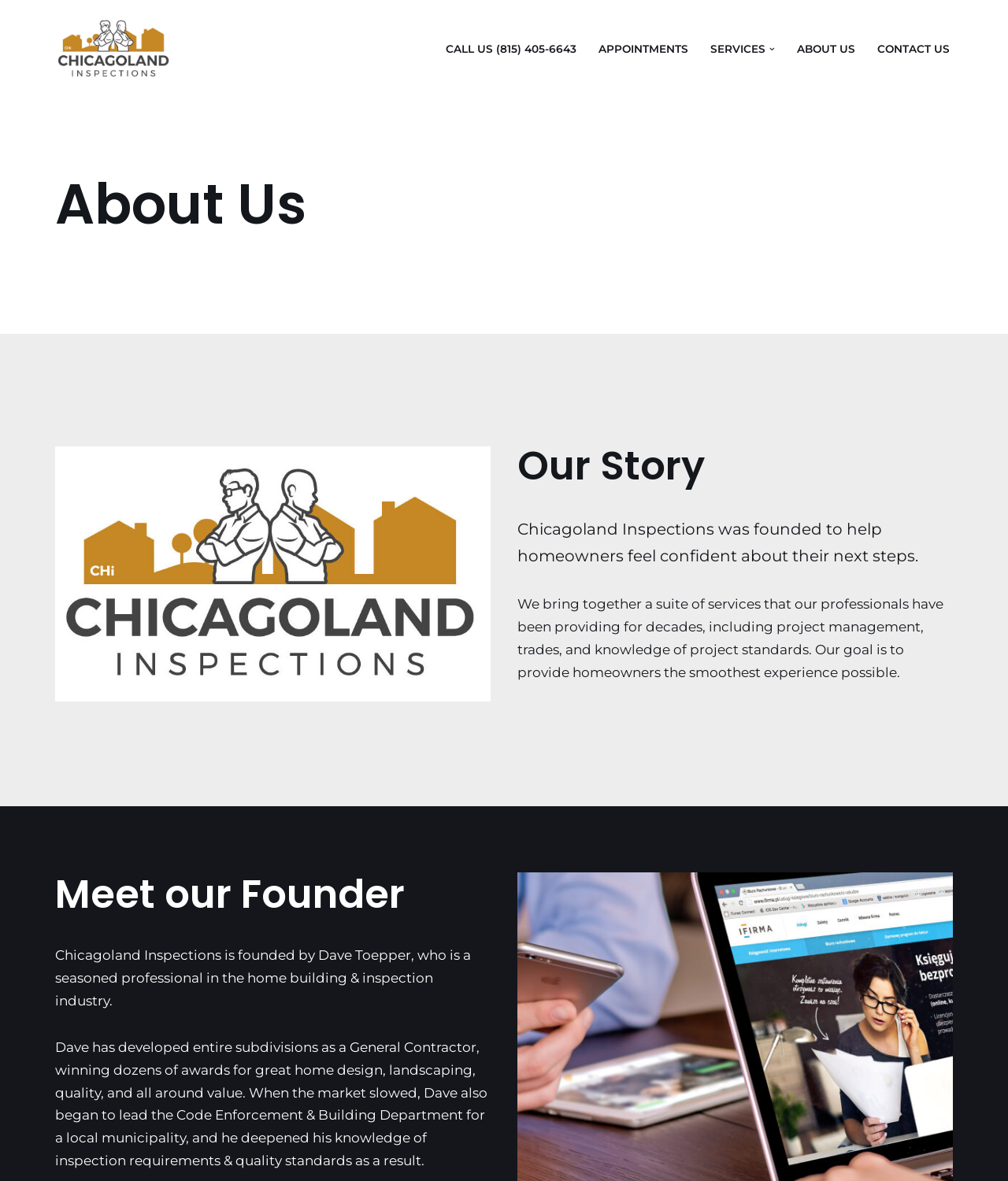What did Dave Toepper do before founding Chicagoland Inspections?
Please ensure your answer to the question is detailed and covers all necessary aspects.

I found Dave Toepper's previous occupation by reading the StaticText element which states 'Dave has developed entire subdivisions as a General Contractor...'.